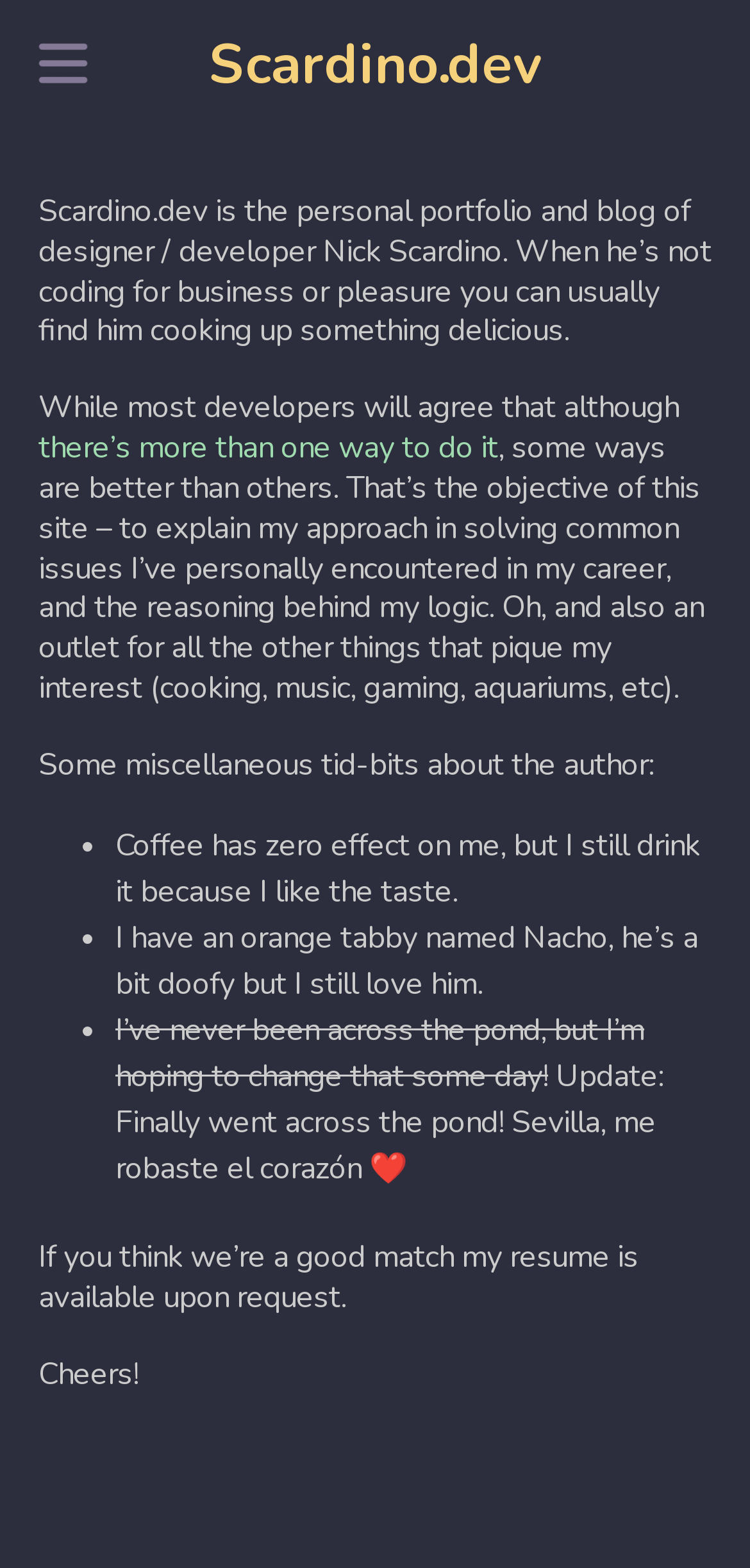Based on the image, please elaborate on the answer to the following question:
What is the author's pet's name?

The author's pet's name is mentioned in the ListMarker element that says 'I have an orange tabby named Nacho, he’s a bit doofy but I still love him.'